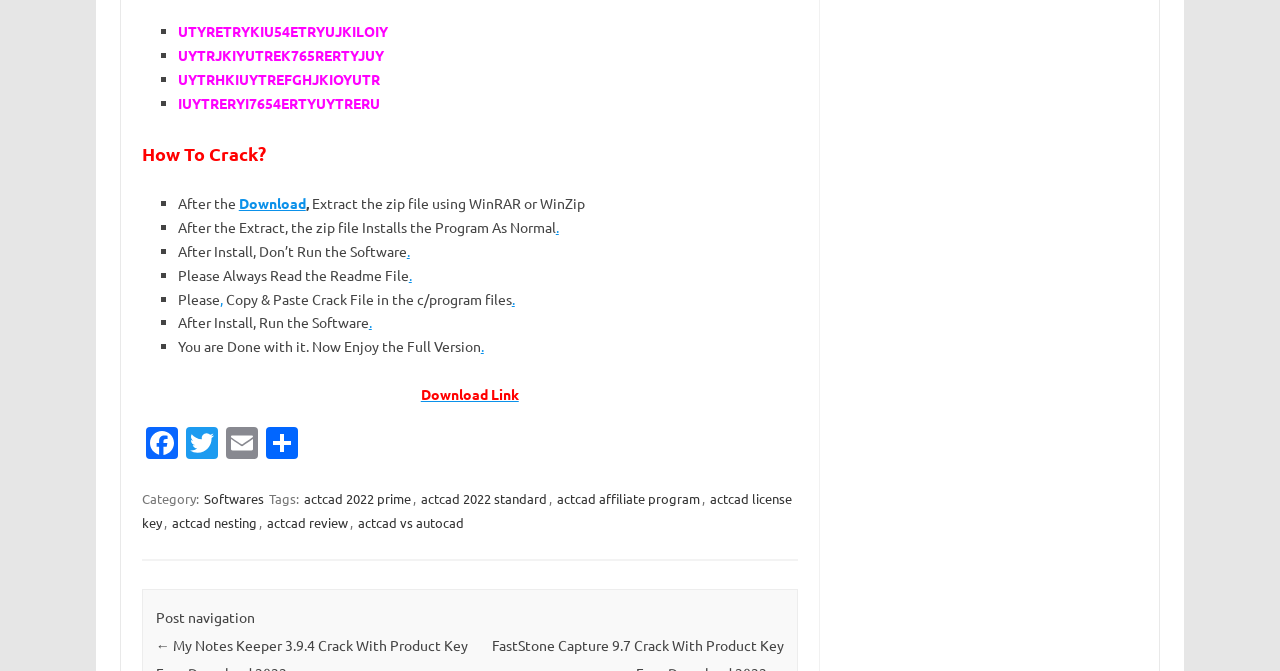Provide the bounding box coordinates of the HTML element this sentence describes: "Share". The bounding box coordinates consist of four float numbers between 0 and 1, i.e., [left, top, right, bottom].

[0.204, 0.636, 0.236, 0.69]